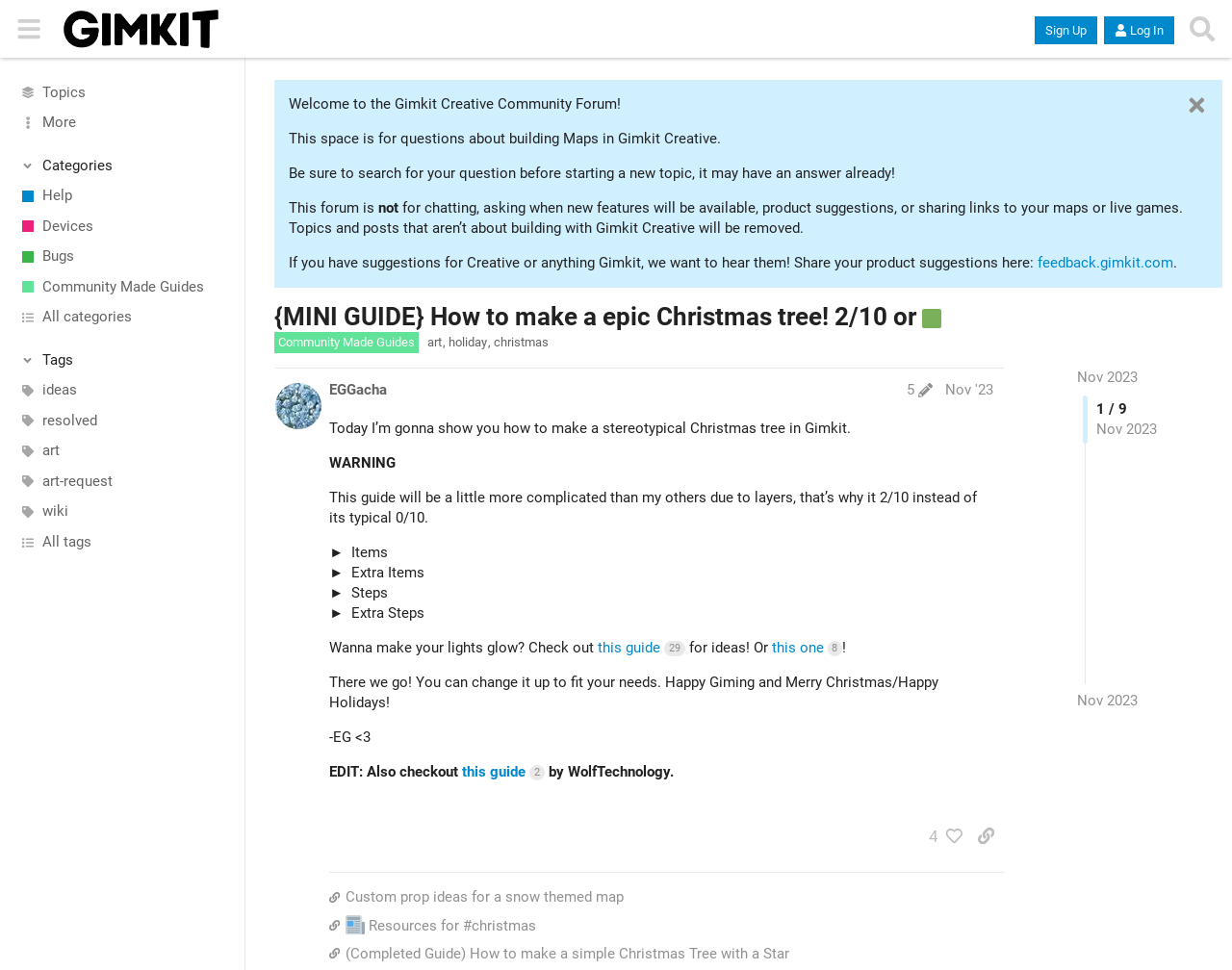Extract the primary headline from the webpage and present its text.

{MINI GUIDE} How to make a epic Christmas tree! 2/10 or 